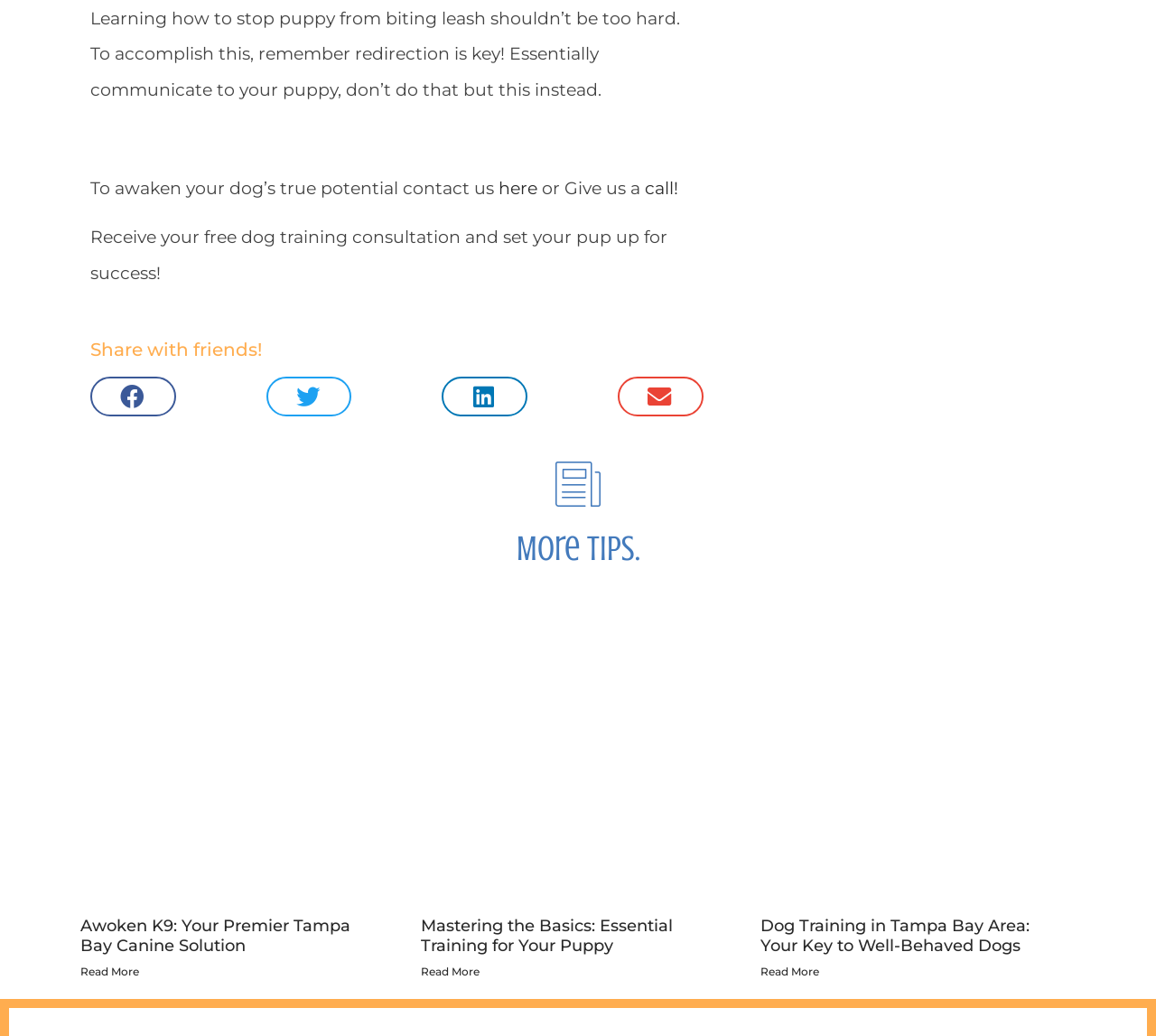Can you specify the bounding box coordinates for the region that should be clicked to fulfill this instruction: "Click the 'Read more about Mastering the Basics: Essential Training for Your Puppy' link".

[0.364, 0.931, 0.415, 0.944]